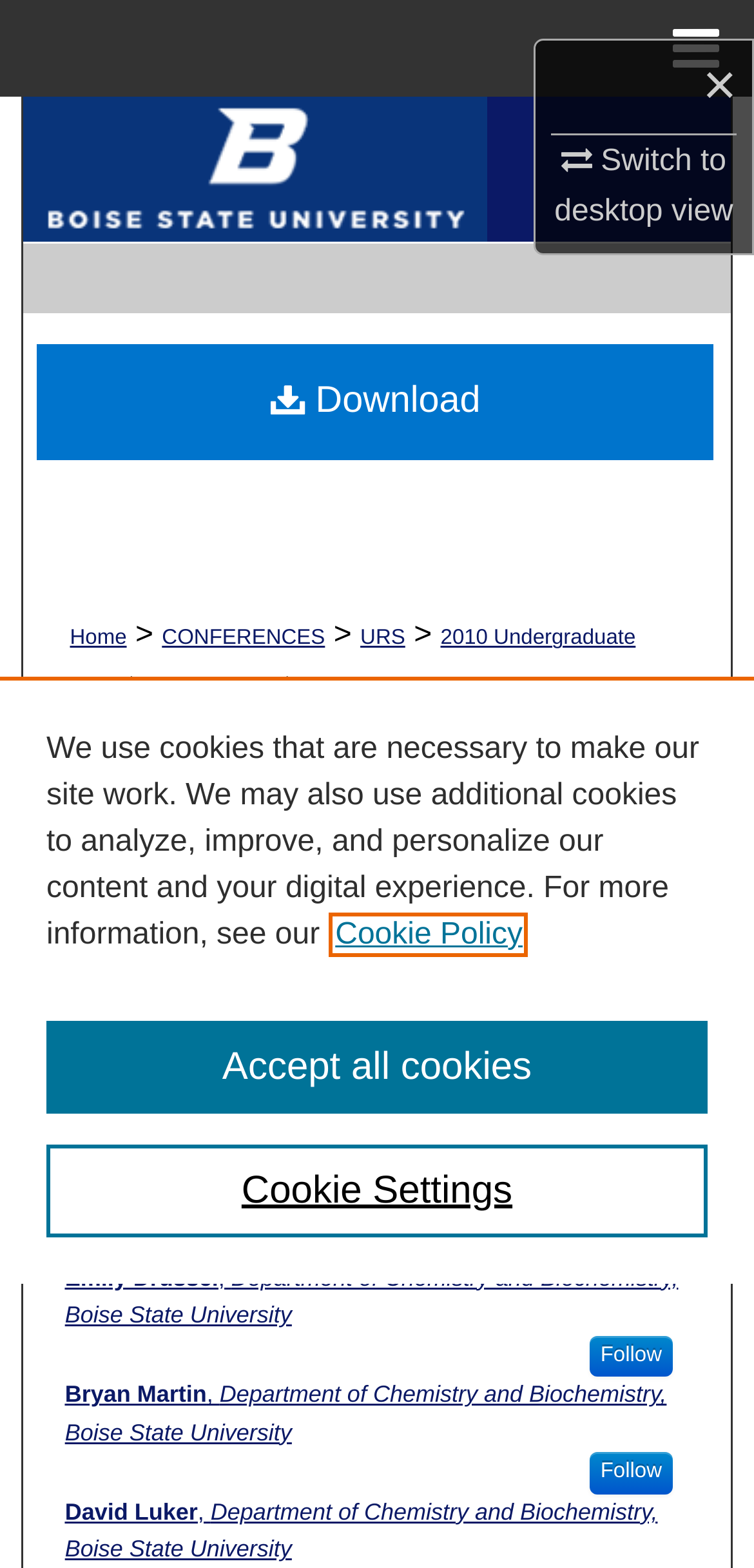What is the name of the university logo?
Based on the image, answer the question with as much detail as possible.

I found the answer by looking at the image element with the bounding box coordinates [0.03, 0.062, 0.275, 0.098] and the OCR text 'Boise State University Logo'.